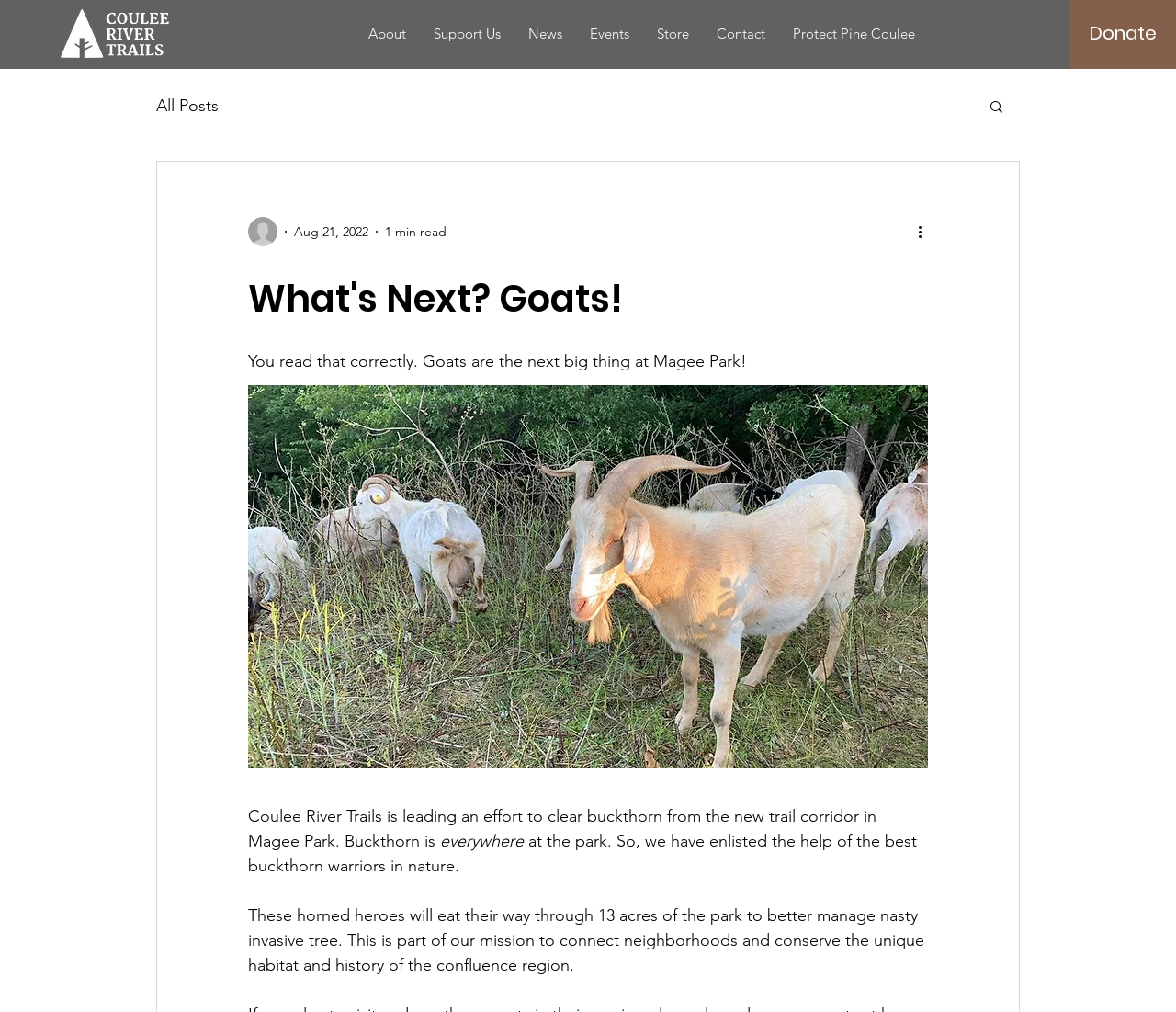Determine the bounding box coordinates for the element that should be clicked to follow this instruction: "Search for something". The coordinates should be given as four float numbers between 0 and 1, in the format [left, top, right, bottom].

[0.84, 0.097, 0.855, 0.116]